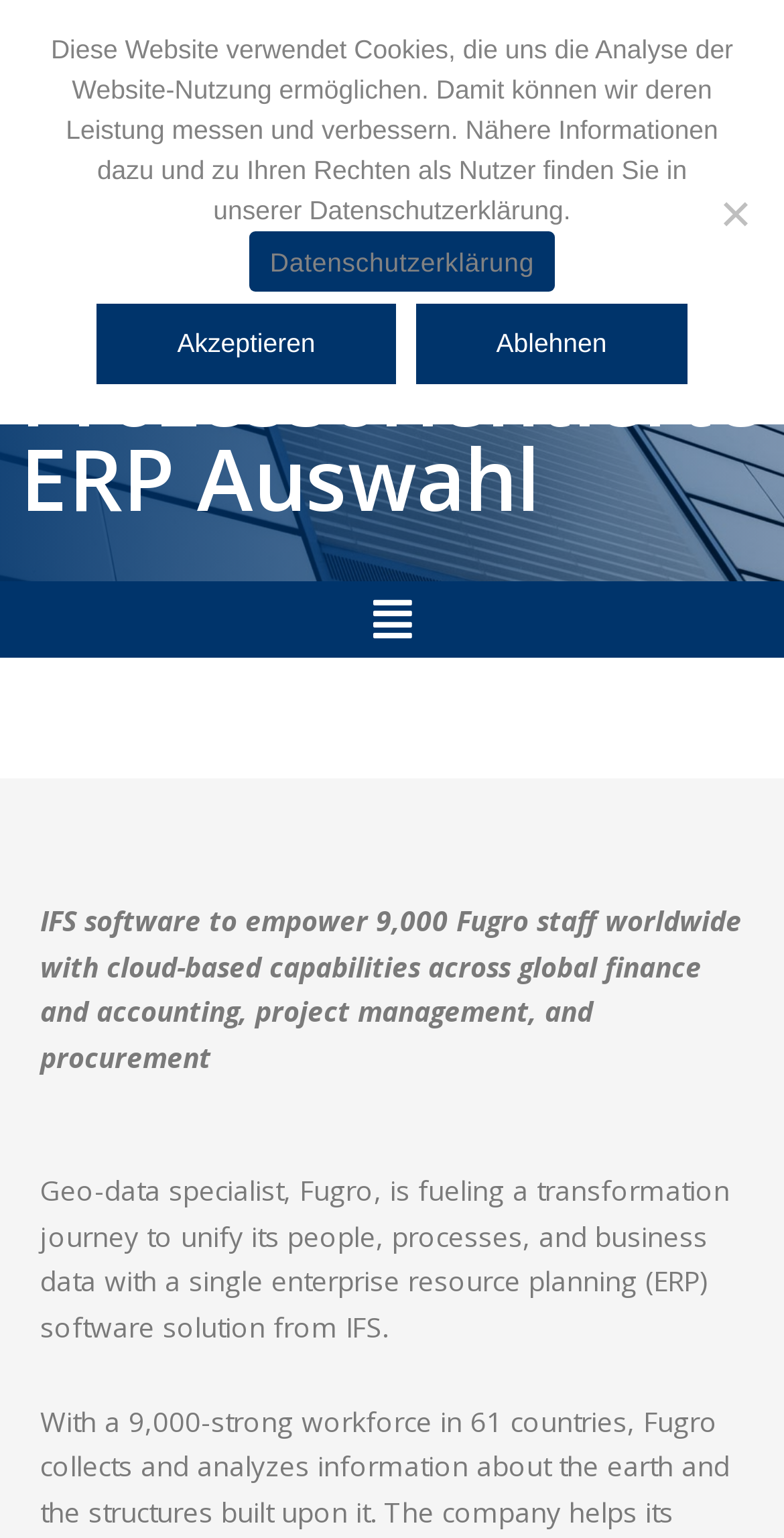Based on the element description "Fraunhofer IML", predict the bounding box coordinates of the UI element.

[0.31, 0.118, 0.569, 0.133]